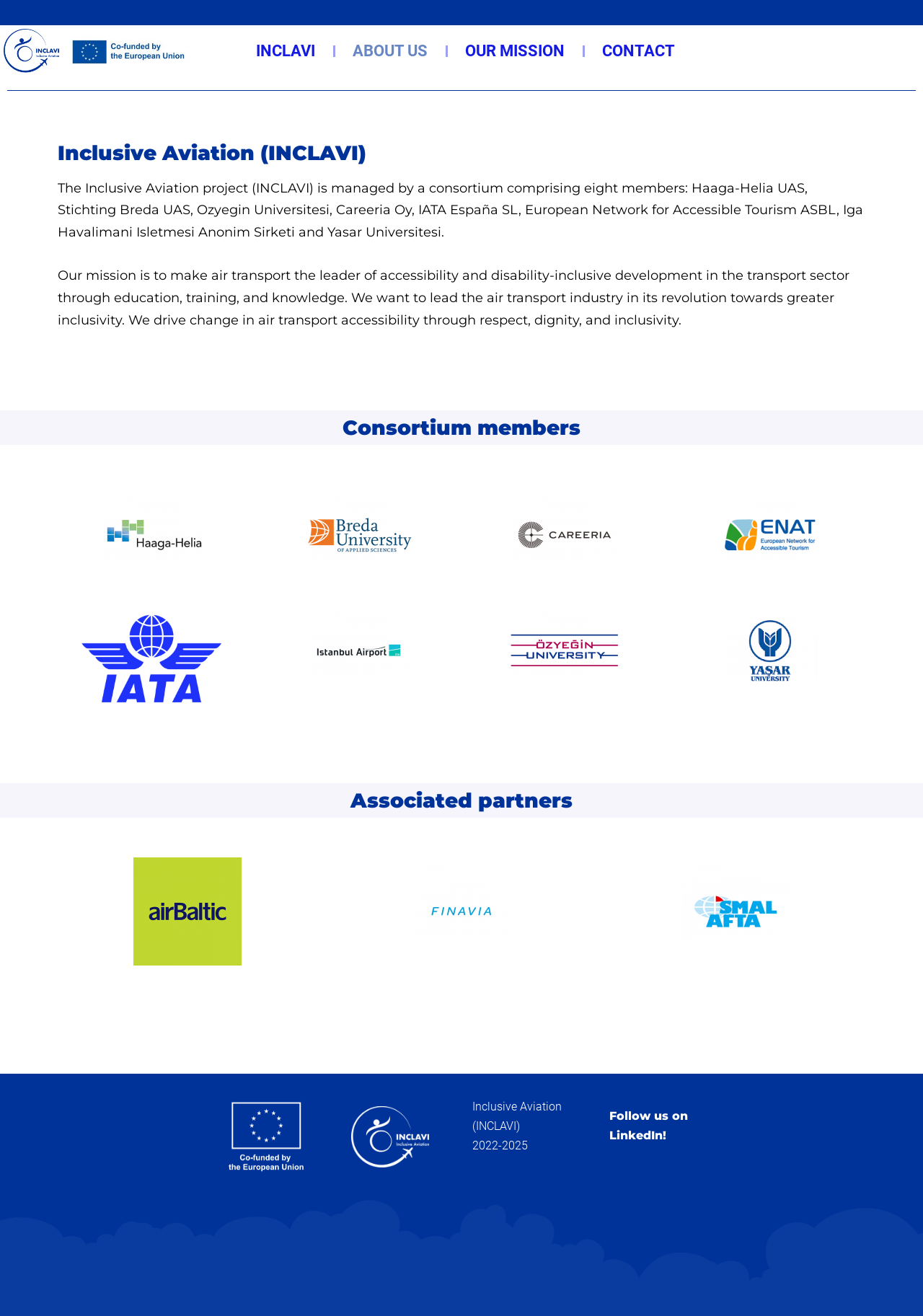Find the bounding box coordinates for the area that should be clicked to accomplish the instruction: "Click on the INCLAVI link".

[0.262, 0.026, 0.357, 0.052]